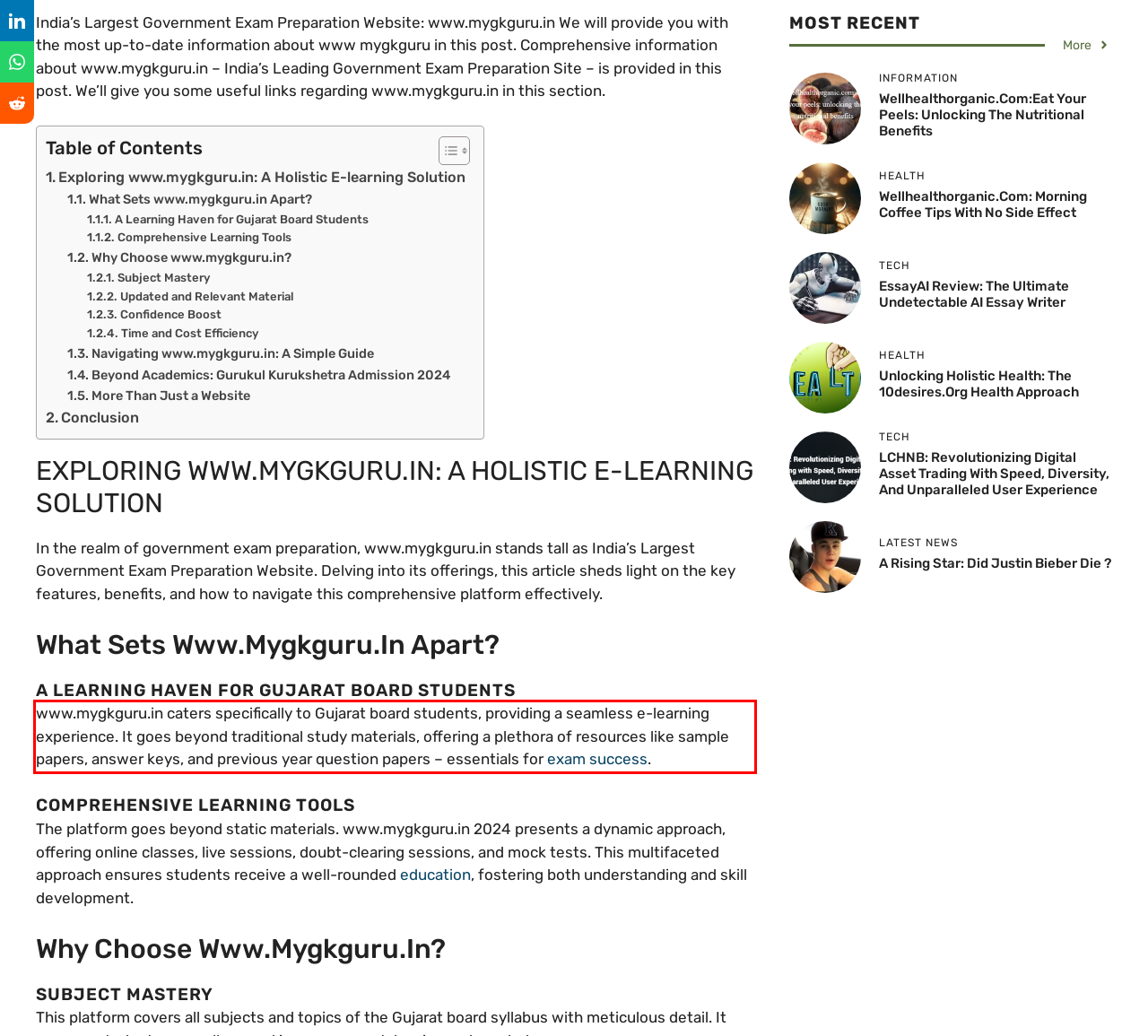Identify the text inside the red bounding box in the provided webpage screenshot and transcribe it.

www.mygkguru.in caters specifically to Gujarat board students, providing a seamless e-learning experience. It goes beyond traditional study materials, offering a plethora of resources like sample papers, answer keys, and previous year question papers – essentials for exam success.